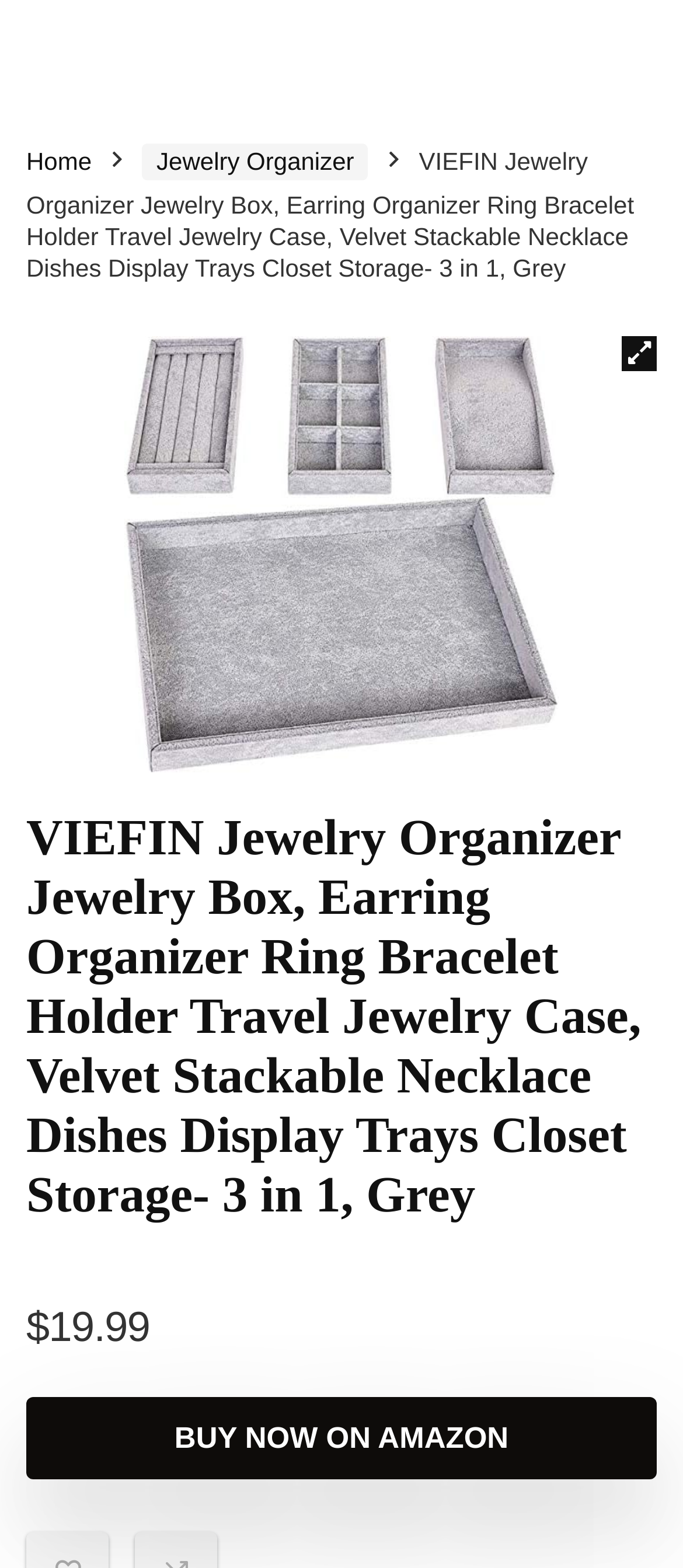Find the bounding box coordinates for the area you need to click to carry out the instruction: "Click the 'Description' link". The coordinates should be four float numbers between 0 and 1, indicated as [left, top, right, bottom].

[0.038, 0.075, 0.208, 0.09]